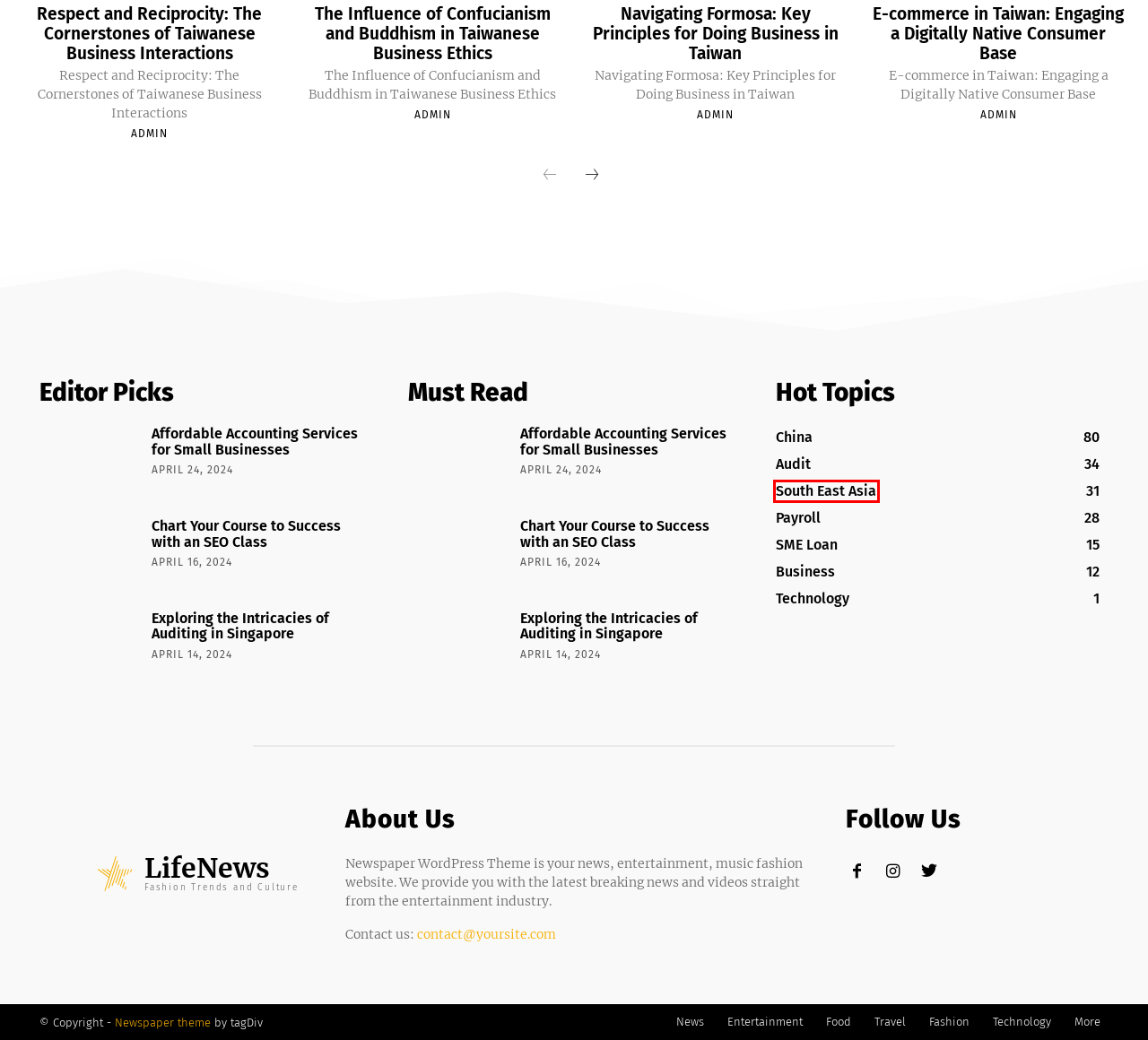A screenshot of a webpage is provided, featuring a red bounding box around a specific UI element. Identify the webpage description that most accurately reflects the new webpage after interacting with the selected element. Here are the candidates:
A. Music Archives - My Blog
B. Affordable Accounting Services for Small Businesses - My Blog
C. SME Loan Archives - My Blog
D. The Influence of Confucianism and Buddhism in Taiwanese Business Ethics - My Blog
E. The Power of Influencer Marketing in Southeast Asia - My Blog
F. Business Archives - My Blog
G. Games Archives - My Blog
H. South East Asia Archives - My Blog

H